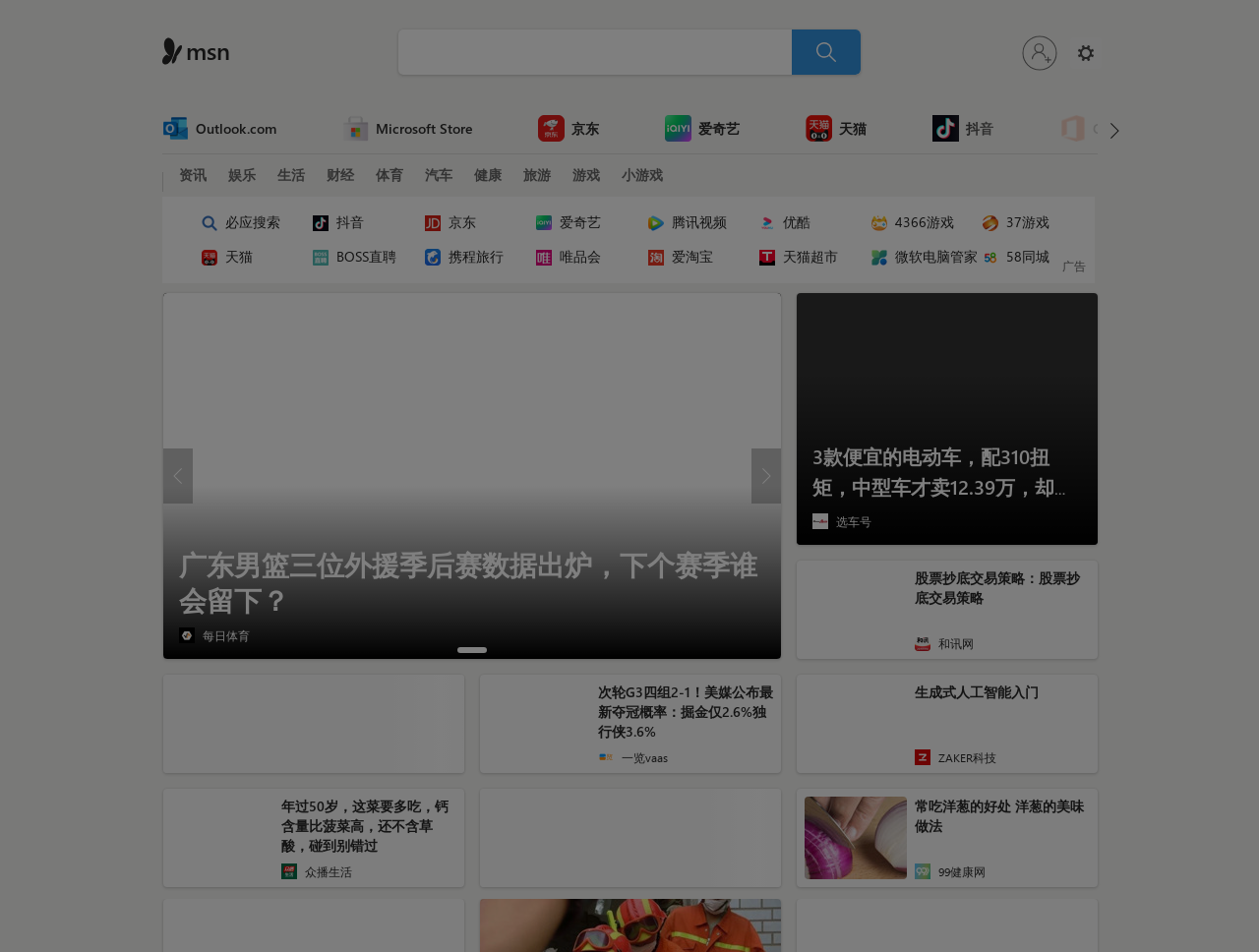Find the coordinates for the bounding box of the element with this description: "网友建议节假日高速免费时间延长至次日6时，交通运输部回应".

[0.726, 0.521, 0.871, 0.583]